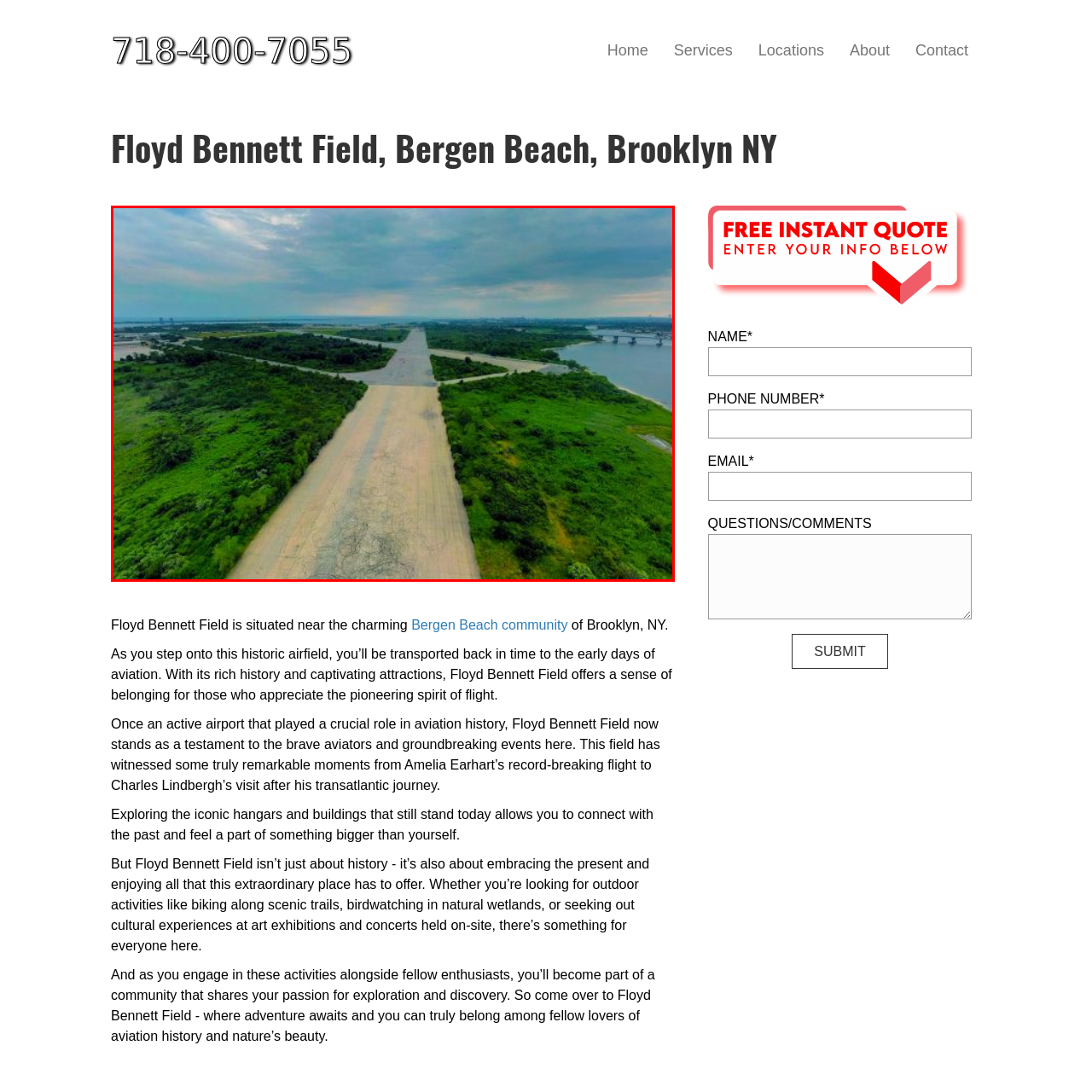Examine the image inside the red outline, What is the location of Floyd Bennett Field?
 Answer with a single word or phrase.

Bergen Beach, Brooklyn, NY